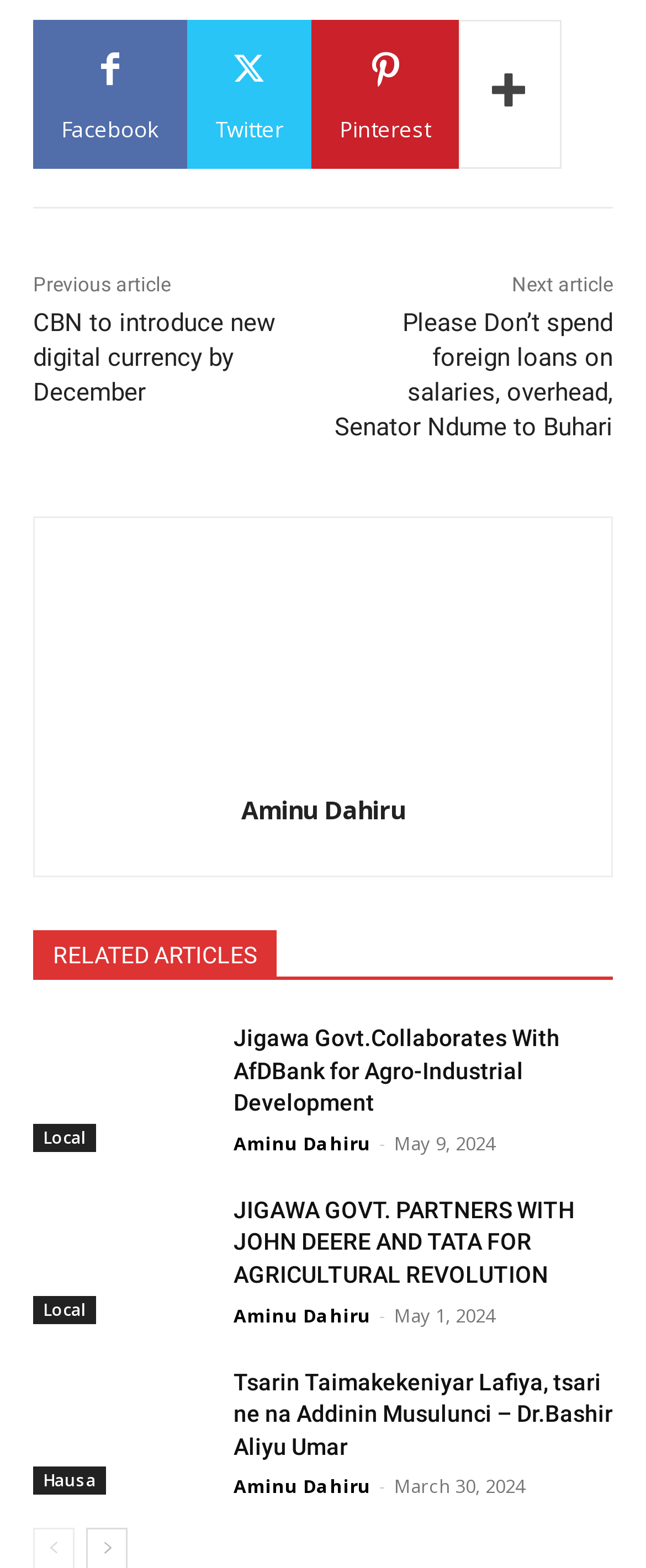Please identify the bounding box coordinates of the region to click in order to complete the given instruction: "Read previous article". The coordinates should be four float numbers between 0 and 1, i.e., [left, top, right, bottom].

[0.051, 0.174, 0.264, 0.189]